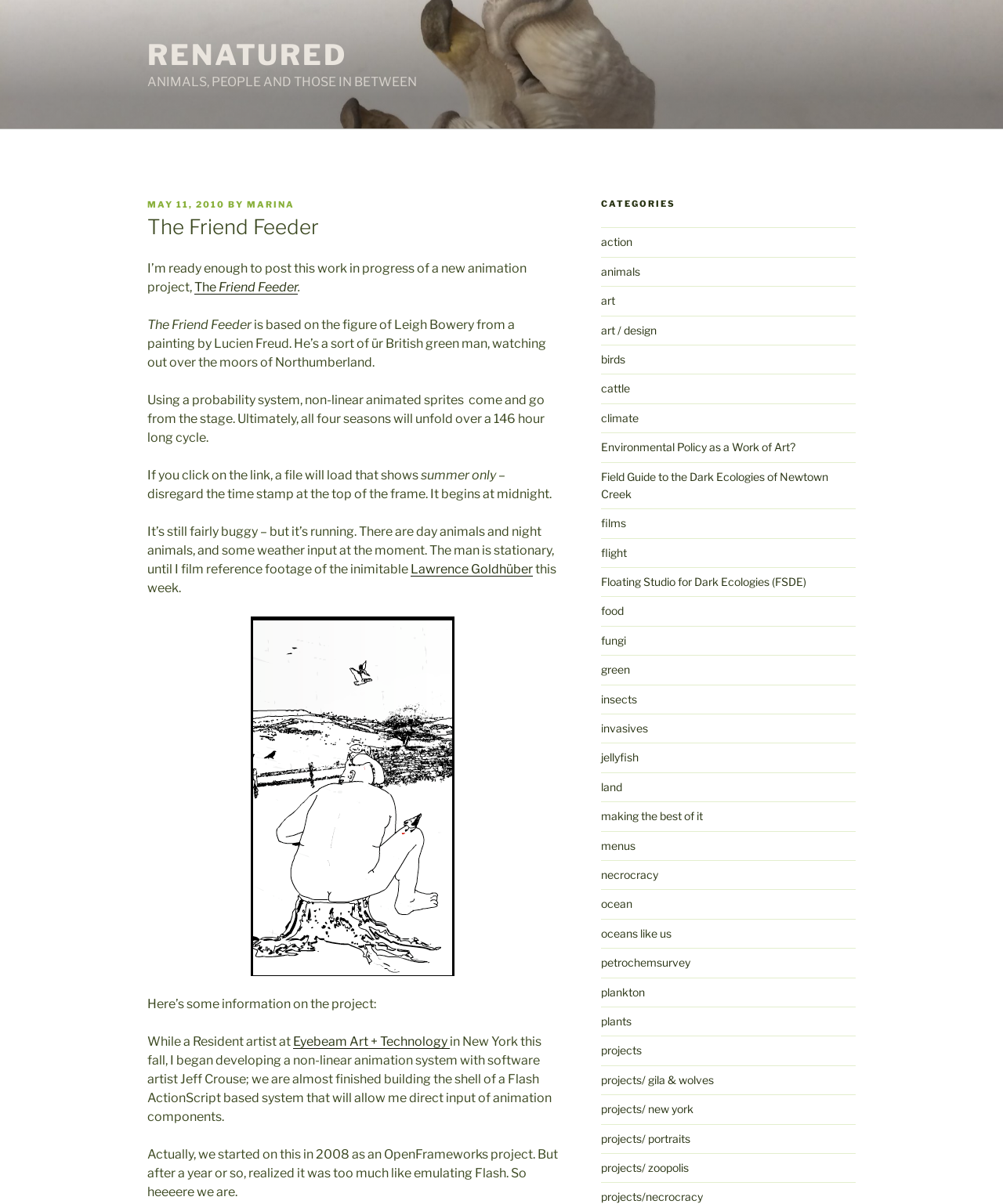Please pinpoint the bounding box coordinates for the region I should click to adhere to this instruction: "Learn about the artist's residency at Eyebeam Art + Technology".

[0.292, 0.859, 0.448, 0.871]